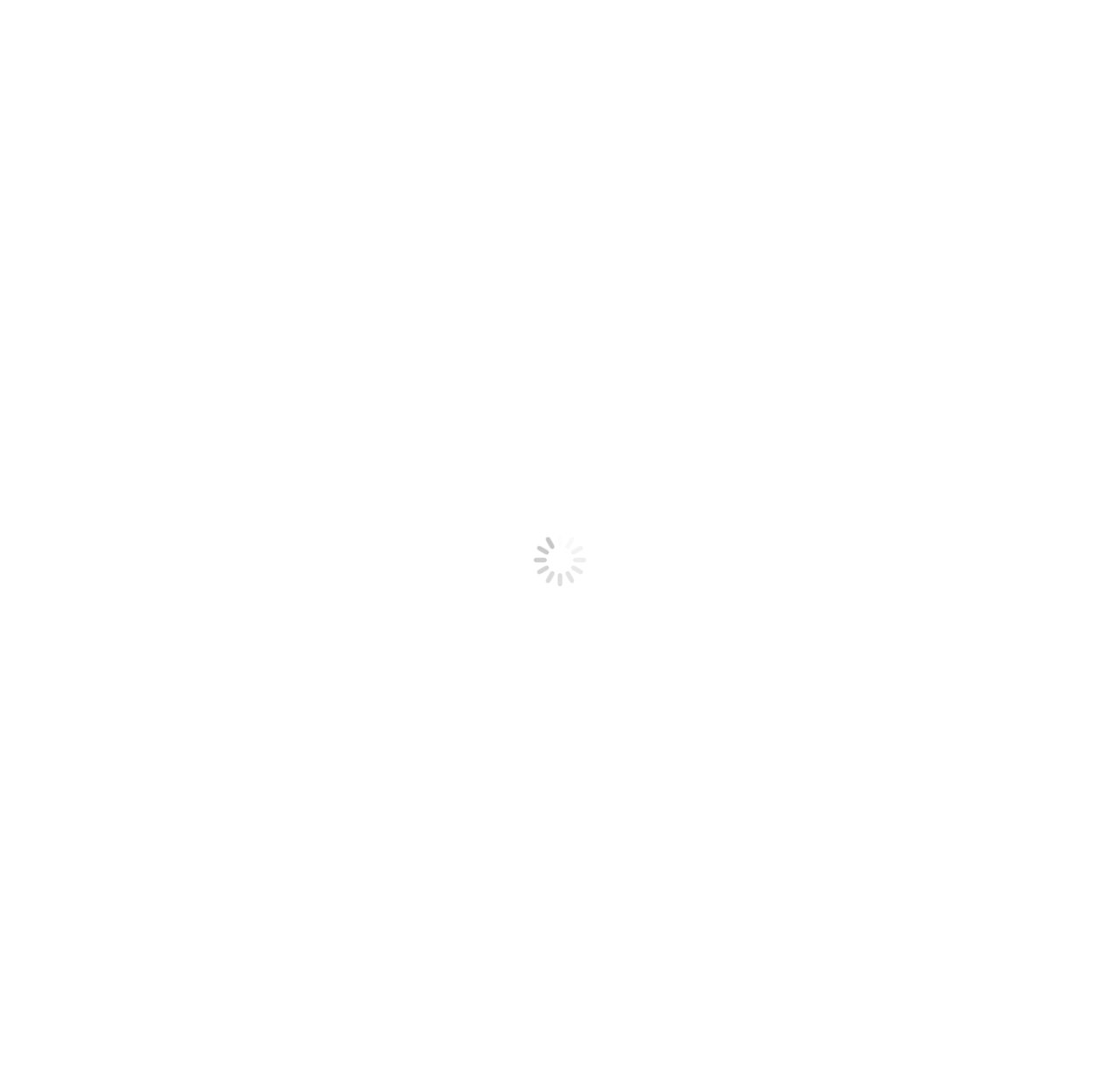Identify the bounding box coordinates of the clickable region required to complete the instruction: "Search for a recipe". The coordinates should be given as four float numbers within the range of 0 and 1, i.e., [left, top, right, bottom].

[0.906, 0.01, 0.945, 0.026]